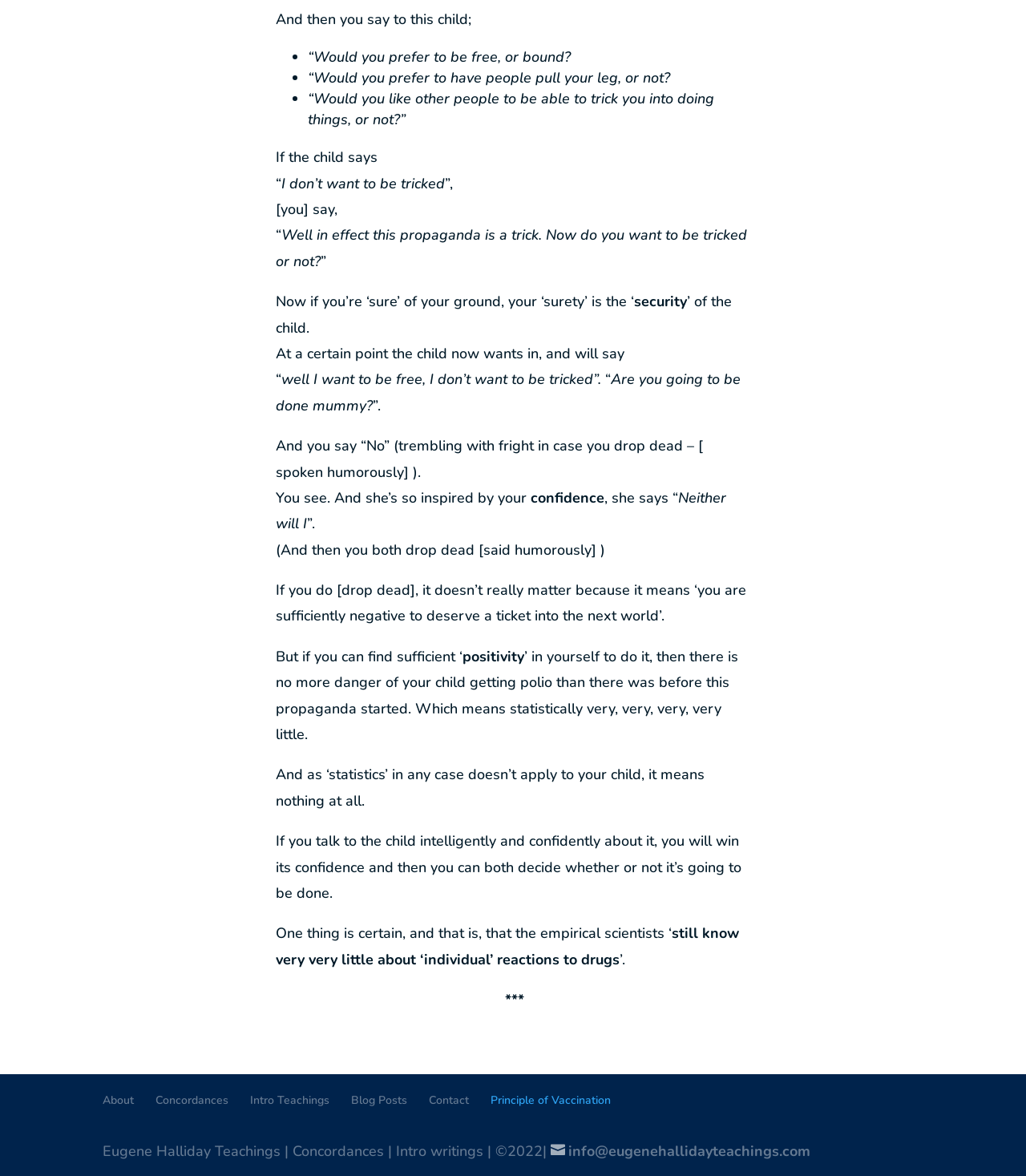Please reply to the following question with a single word or a short phrase:
What is the author's view on the effectiveness of vaccination?

It is uncertain